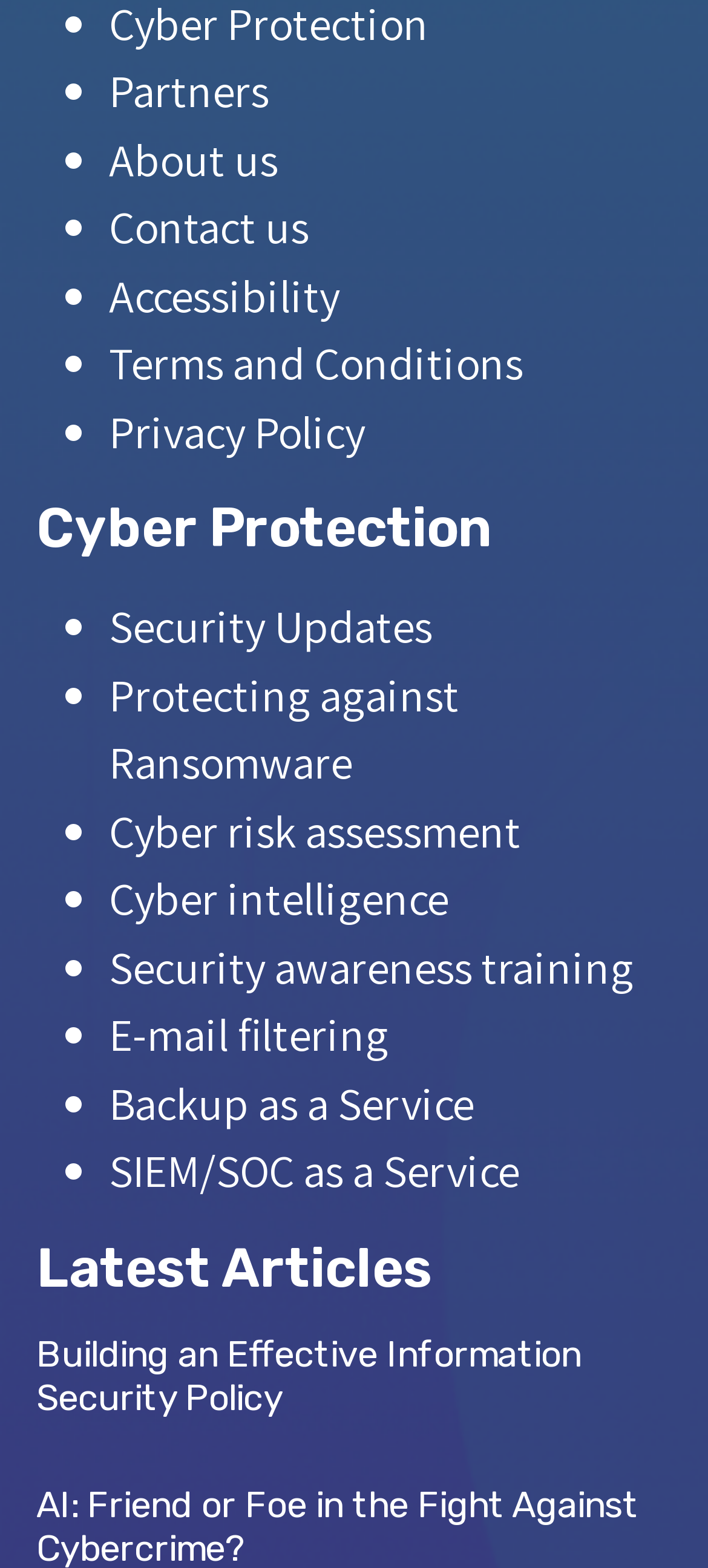Answer the question in a single word or phrase:
How many links are in the footer?

11